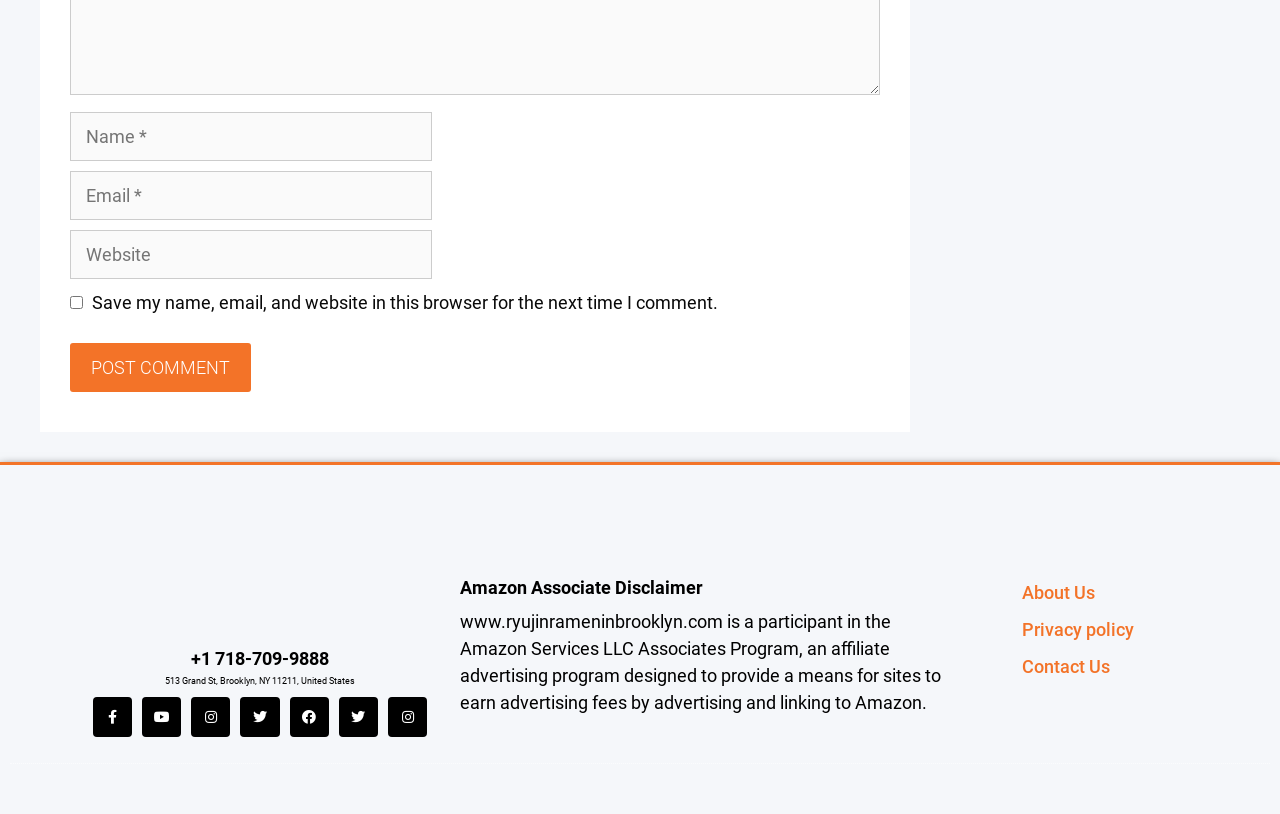Identify the bounding box coordinates of the specific part of the webpage to click to complete this instruction: "Go to the About Us page".

[0.798, 0.714, 0.855, 0.74]